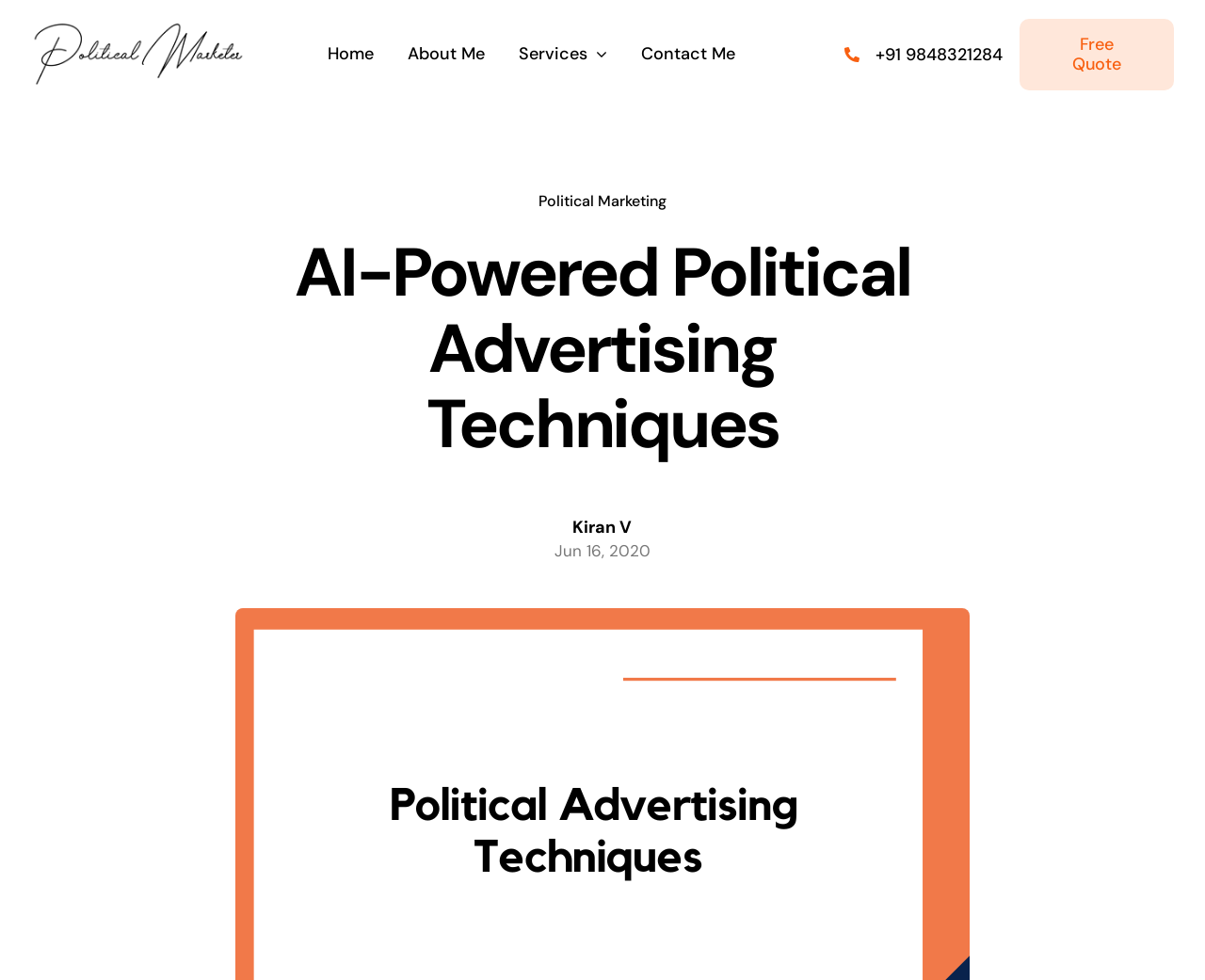Respond to the following query with just one word or a short phrase: 
What is the date of the latest article?

Jun 16, 2020